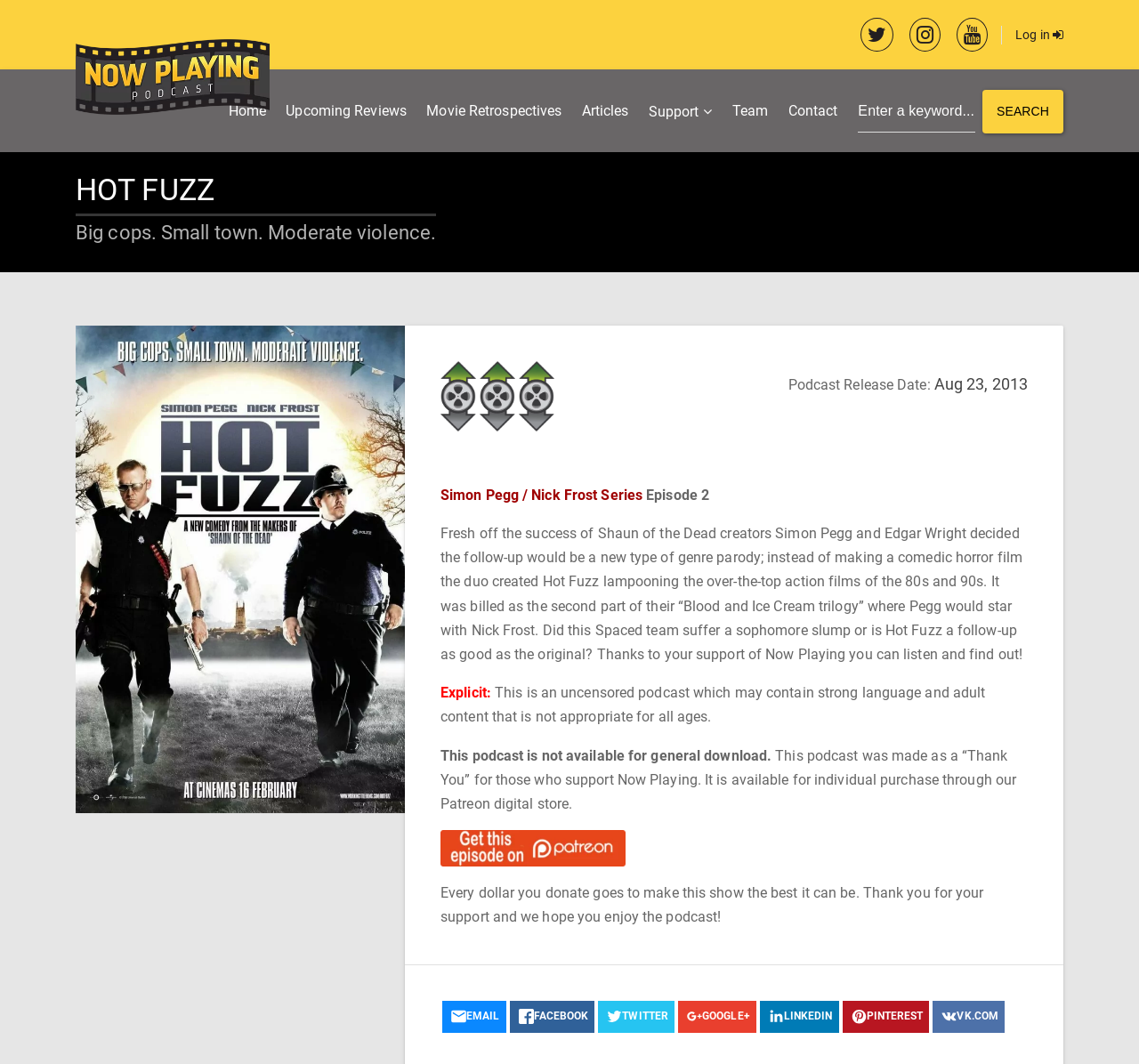Please determine the bounding box coordinates of the element to click on in order to accomplish the following task: "Go to Home page". Ensure the coordinates are four float numbers ranging from 0 to 1, i.e., [left, top, right, bottom].

[0.192, 0.082, 0.242, 0.126]